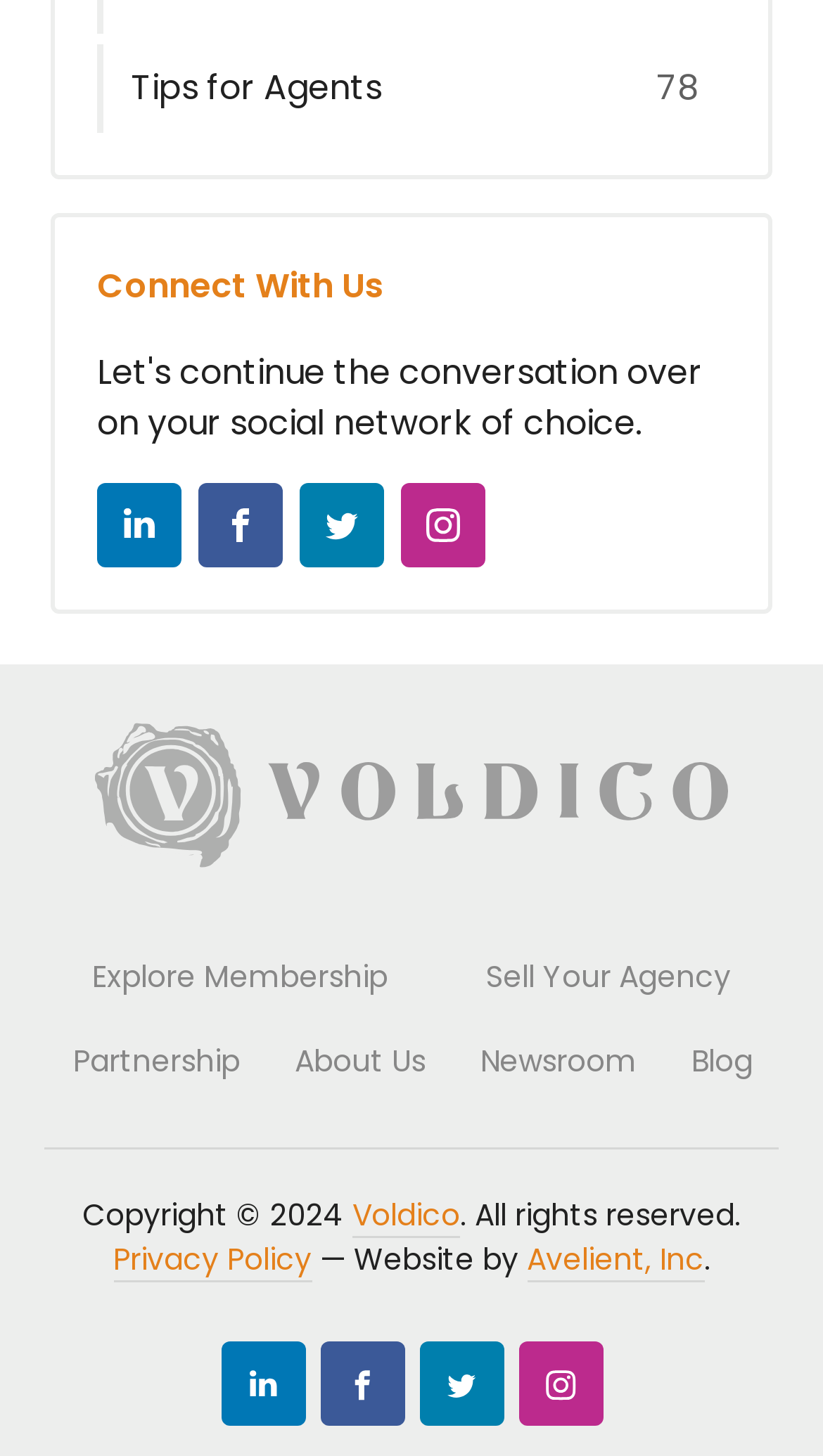Highlight the bounding box coordinates of the element that should be clicked to carry out the following instruction: "View the newsroom". The coordinates must be given as four float numbers ranging from 0 to 1, i.e., [left, top, right, bottom].

[0.551, 0.7, 0.805, 0.758]